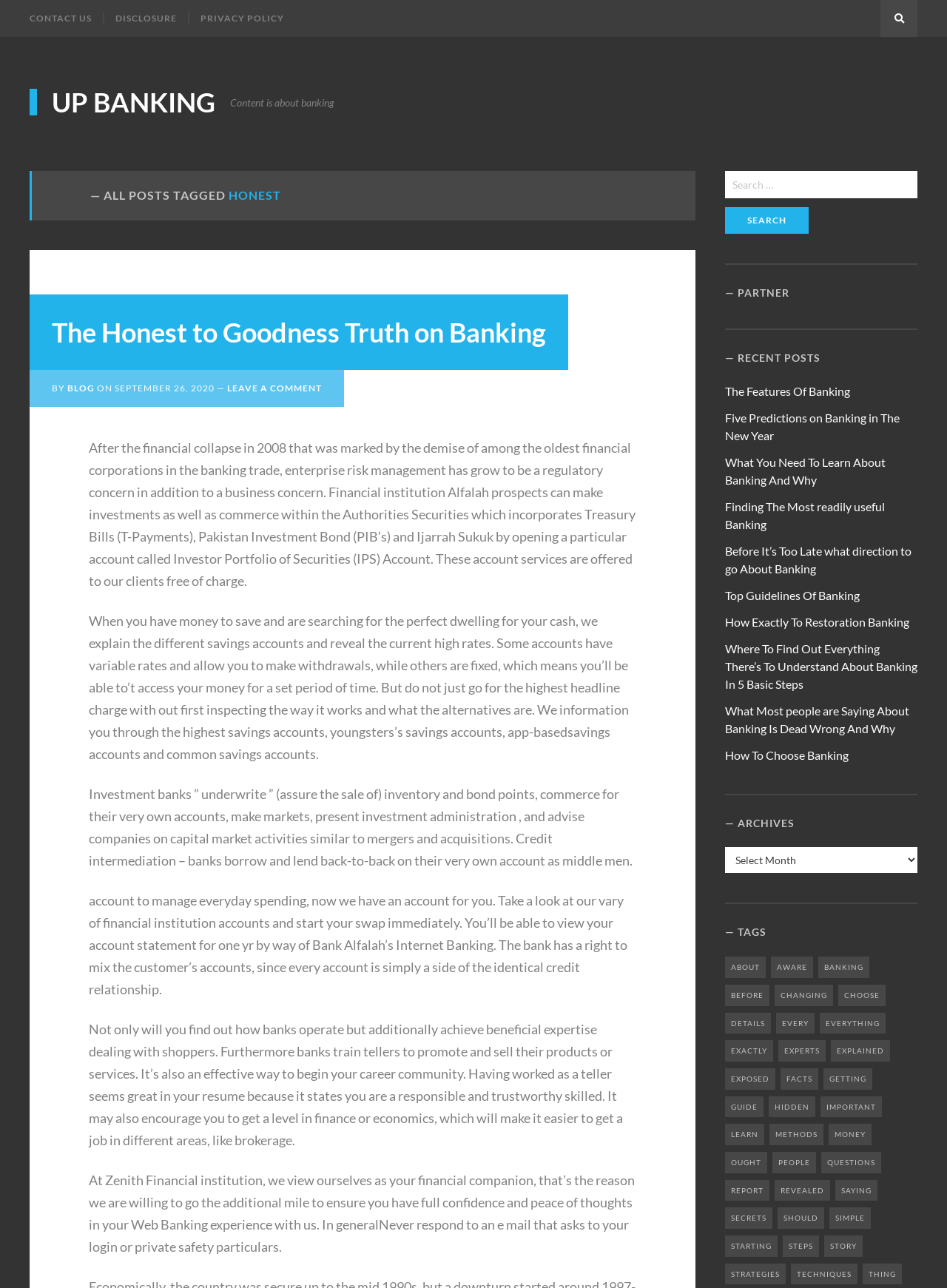What is the main topic of this webpage?
Look at the image and respond with a single word or a short phrase.

Banking